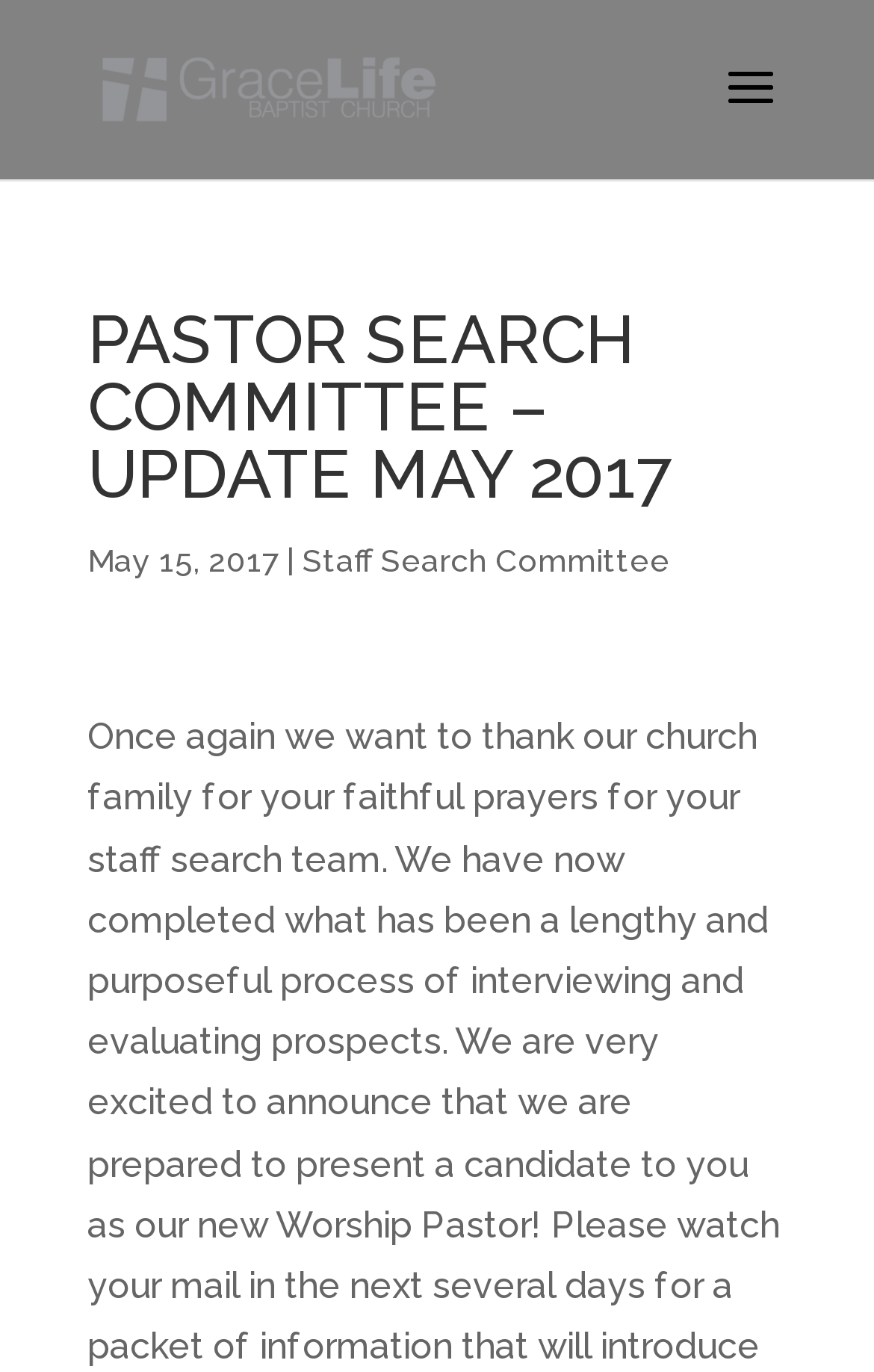Identify the bounding box for the UI element specified in this description: "Staff Search Committee". The coordinates must be four float numbers between 0 and 1, formatted as [left, top, right, bottom].

[0.346, 0.395, 0.767, 0.422]